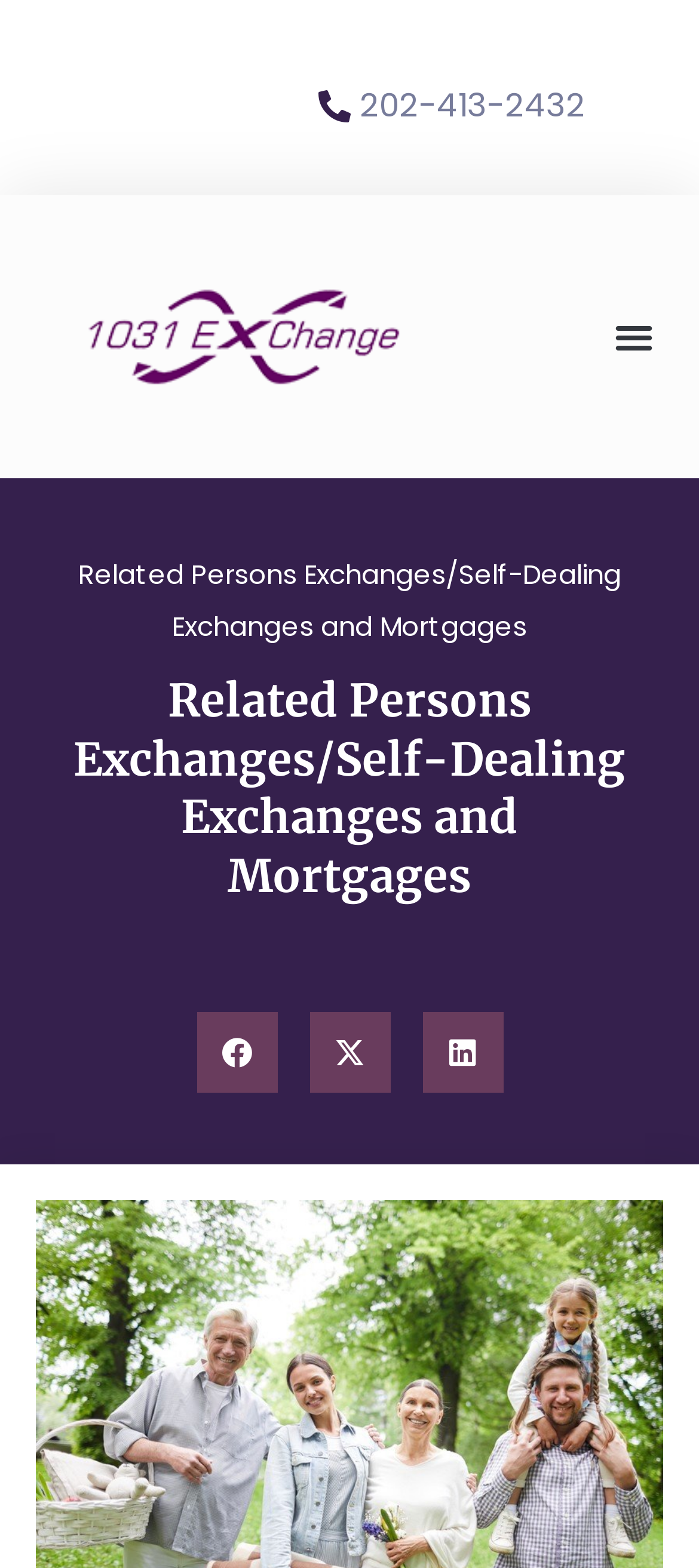Specify the bounding box coordinates (top-left x, top-left y, bottom-right x, bottom-right y) of the UI element in the screenshot that matches this description: Marine Science

None